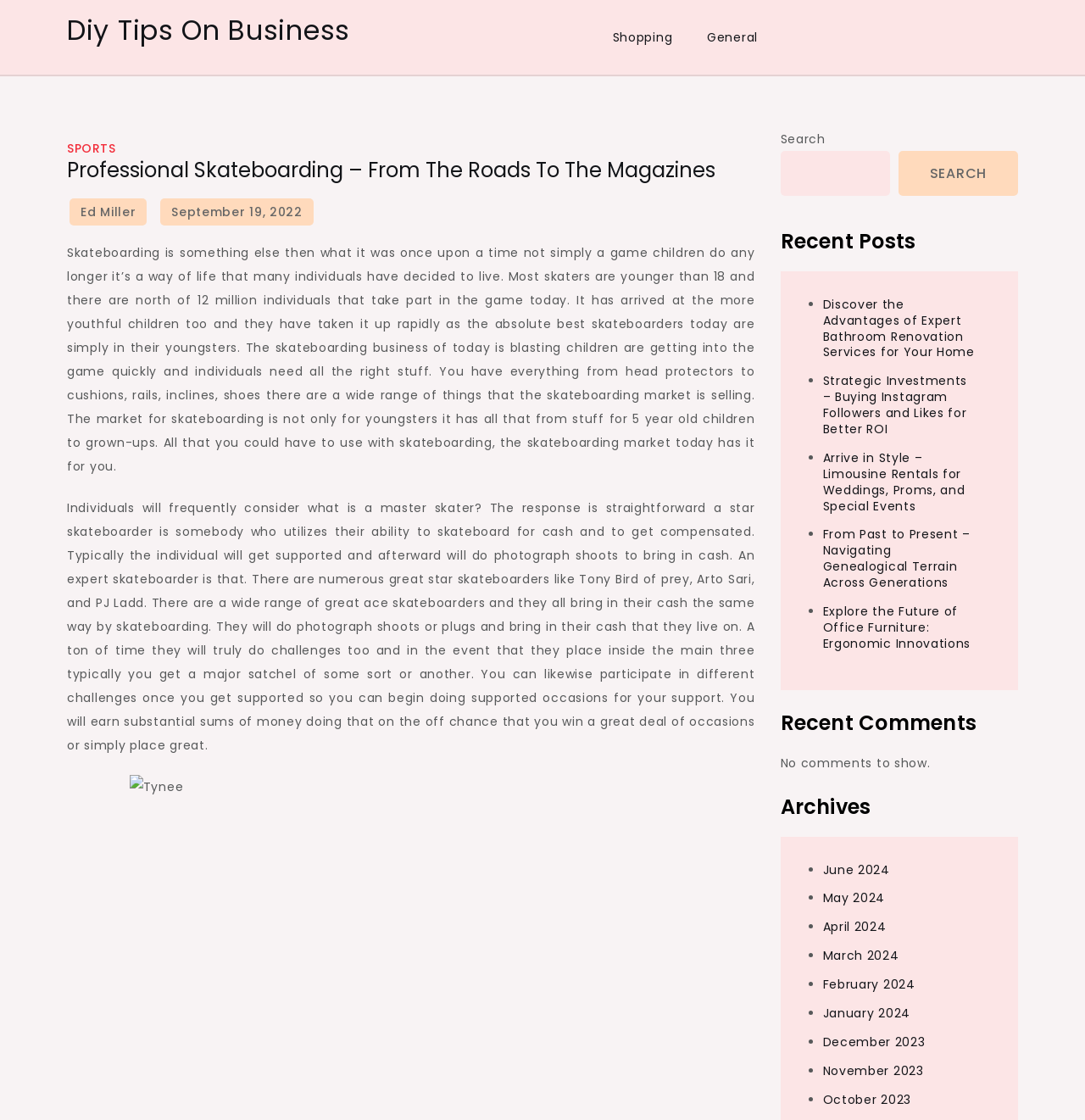What is the purpose of a professional skateboarder?
Use the image to answer the question with a single word or phrase.

To make money